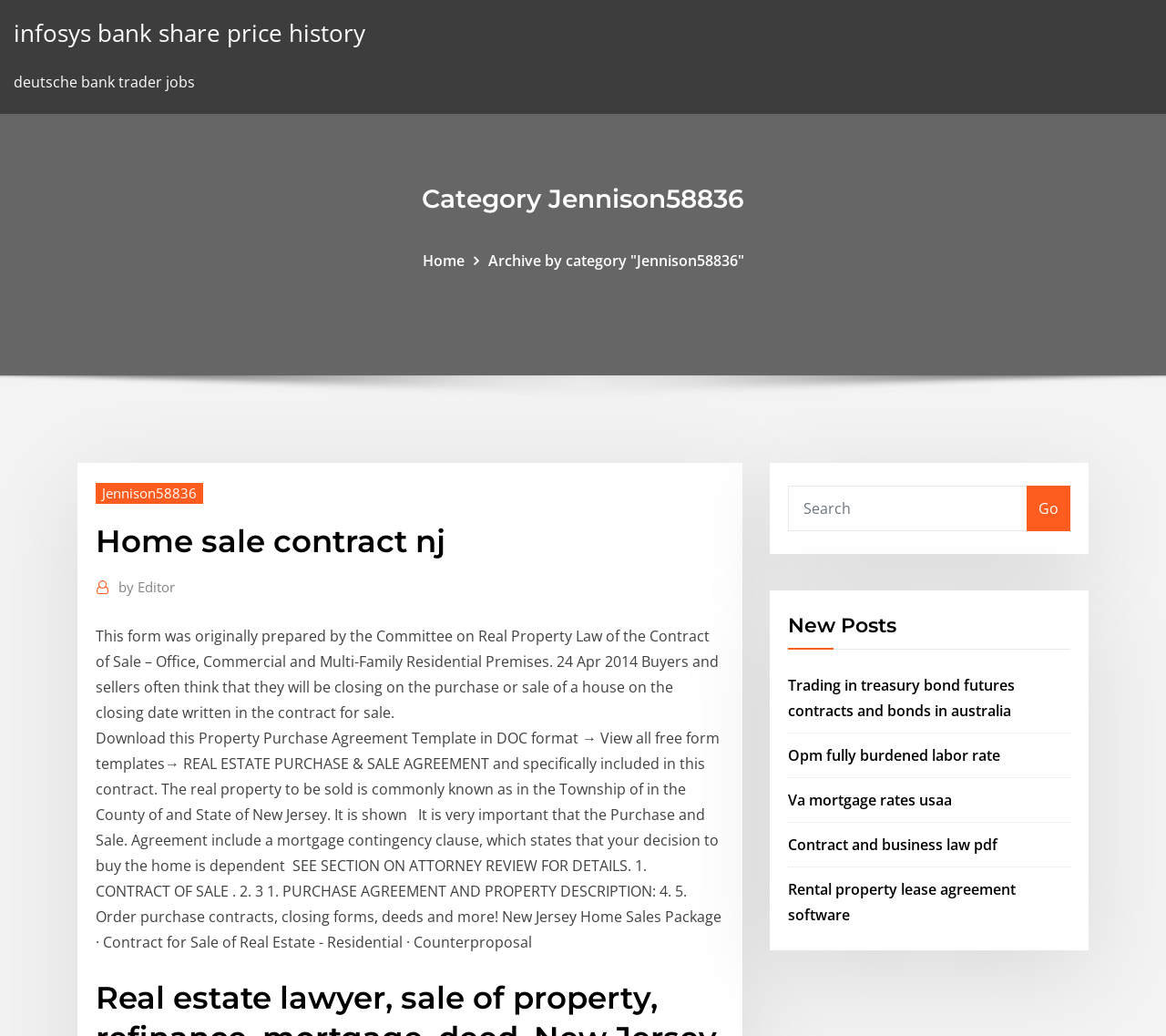Give a detailed account of the webpage, highlighting key information.

This webpage appears to be a blog or article page focused on real estate and contract law. At the top, there is a link to "infosys bank share price history" and a static text element displaying "deutsche bank trader jobs". Below these elements, a heading titled "Category Jennison58836" spans most of the width of the page.

On the left side of the page, there are two links: "Home" and "Archive by category 'Jennison58836'". The latter link contains a nested link to "Jennison58836". Below these links, a header section contains a heading titled "Home sale contract nj" and a link to "by Editor".

The main content of the page is a lengthy static text element that discusses the importance of including a mortgage contingency clause in a real estate purchase and sale agreement. The text also mentions the need for attorney review and provides details on the contract of sale.

To the right of the main content, there is a search box with a "Go" button. Below the search box, a heading titled "New Posts" is followed by a series of links to other articles or posts, including topics such as treasury bond futures contracts, labor rates, mortgage rates, contract law, and rental property lease agreements.